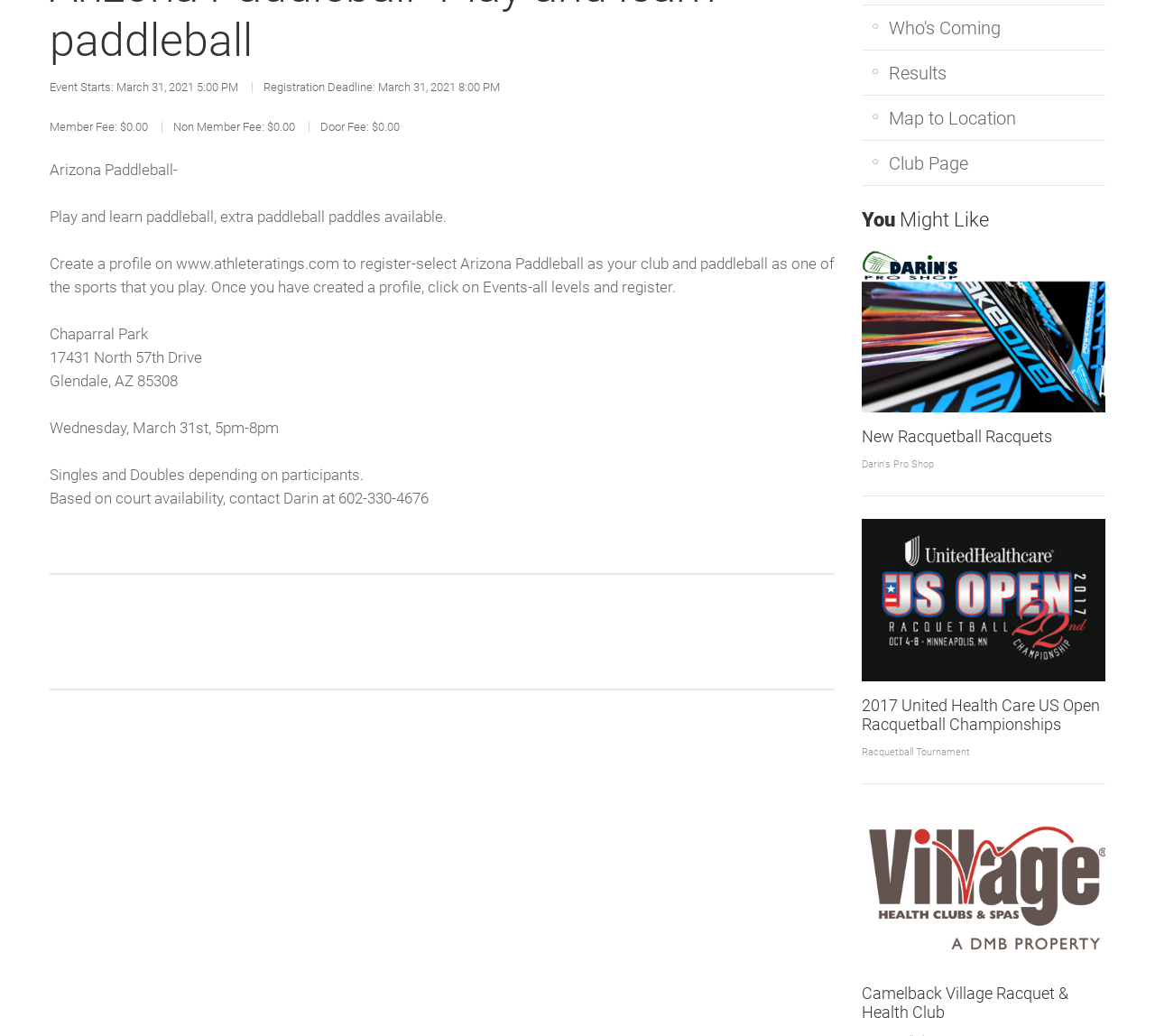Give the bounding box coordinates for this UI element: "4 Racquets". The coordinates should be four float numbers between 0 and 1, arranged as [left, top, right, bottom].

[0.043, 0.179, 0.136, 0.213]